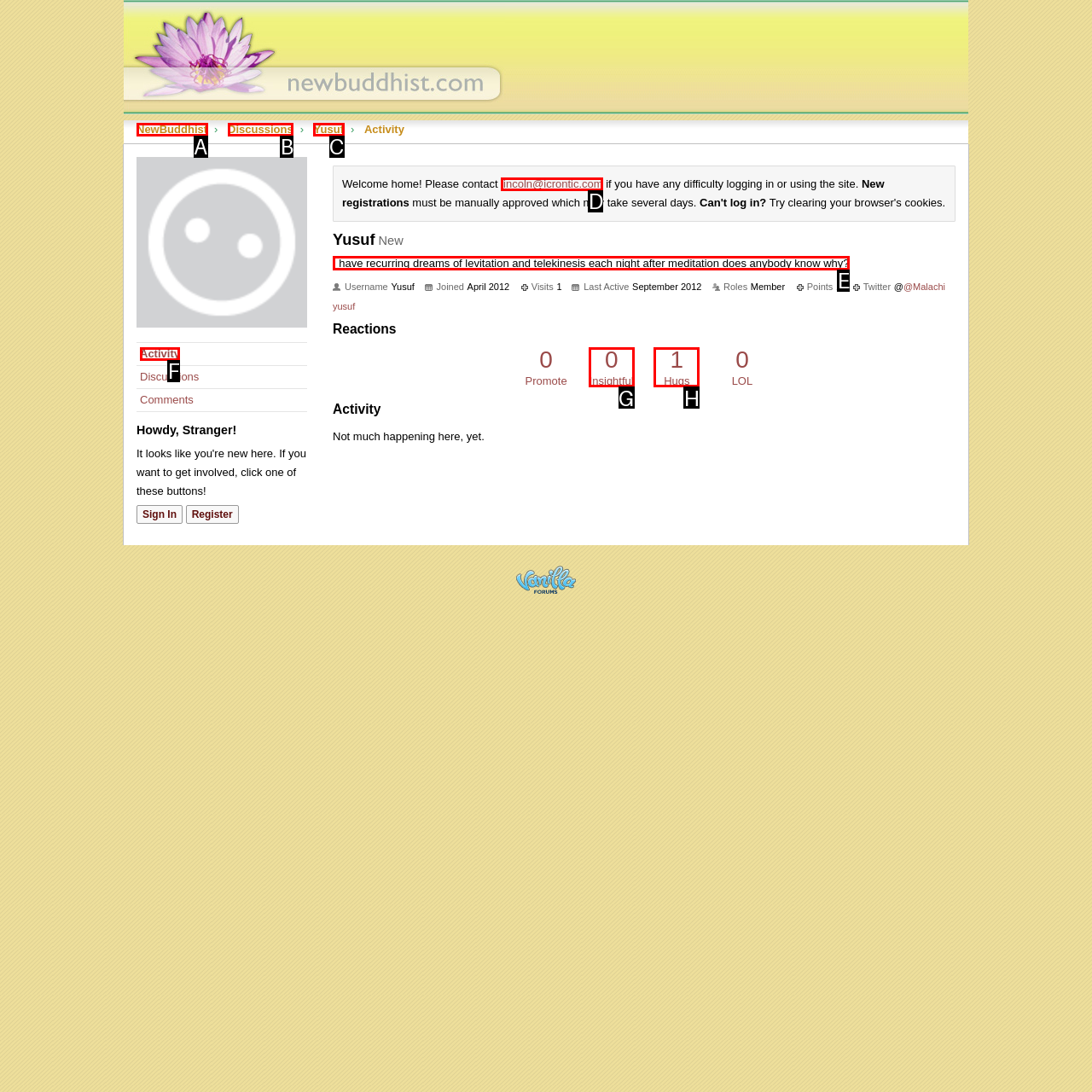Select the correct option from the given choices to perform this task: Read the post 'I have recurring dreams of levitation and telekinesis each night after meditation does anybody know why?'. Provide the letter of that option.

E